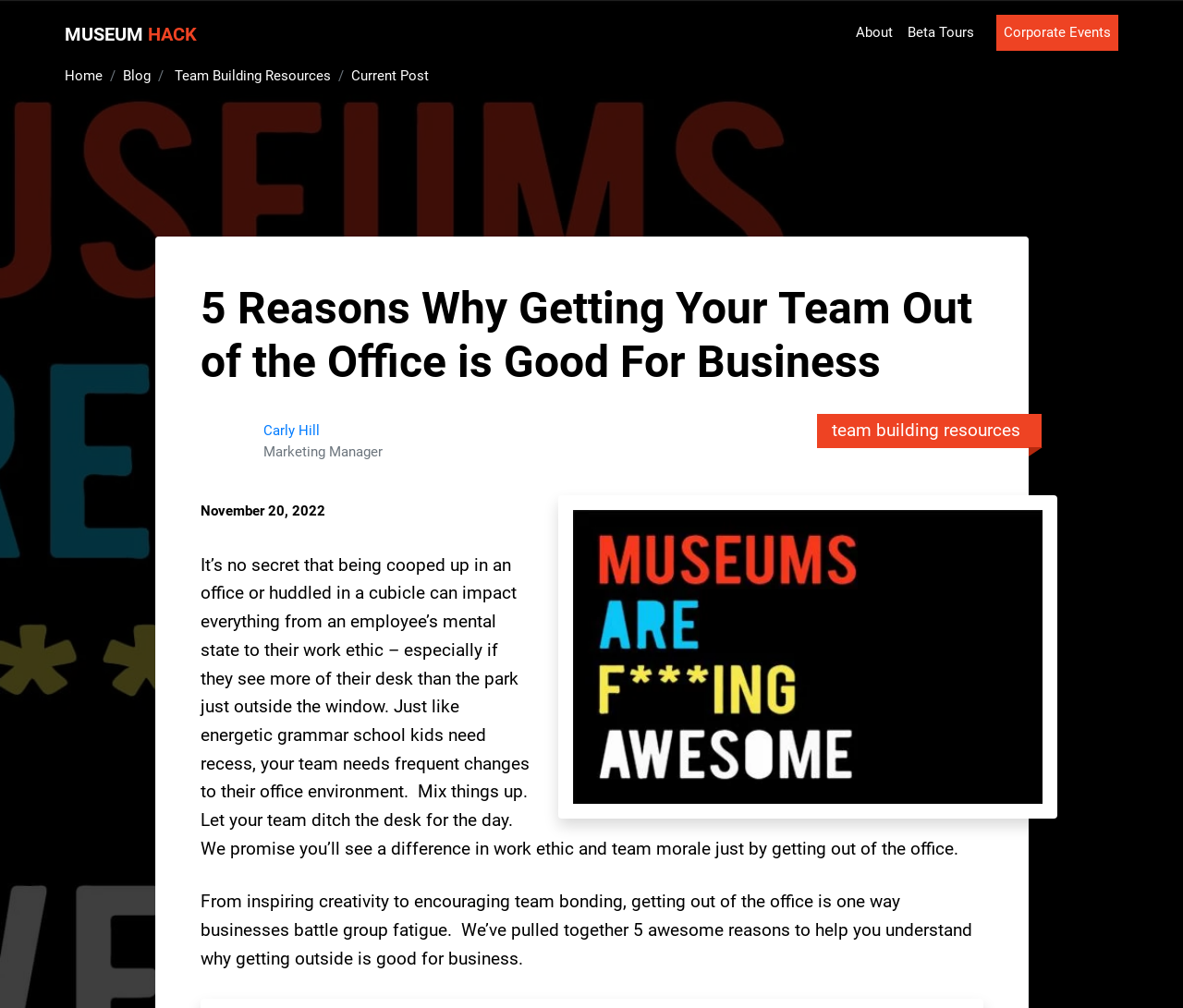Given the description Museum Hack, predict the bounding box coordinates of the UI element. Ensure the coordinates are in the format (top-left x, top-left y, bottom-right x, bottom-right y) and all values are between 0 and 1.

[0.055, 0.018, 0.166, 0.049]